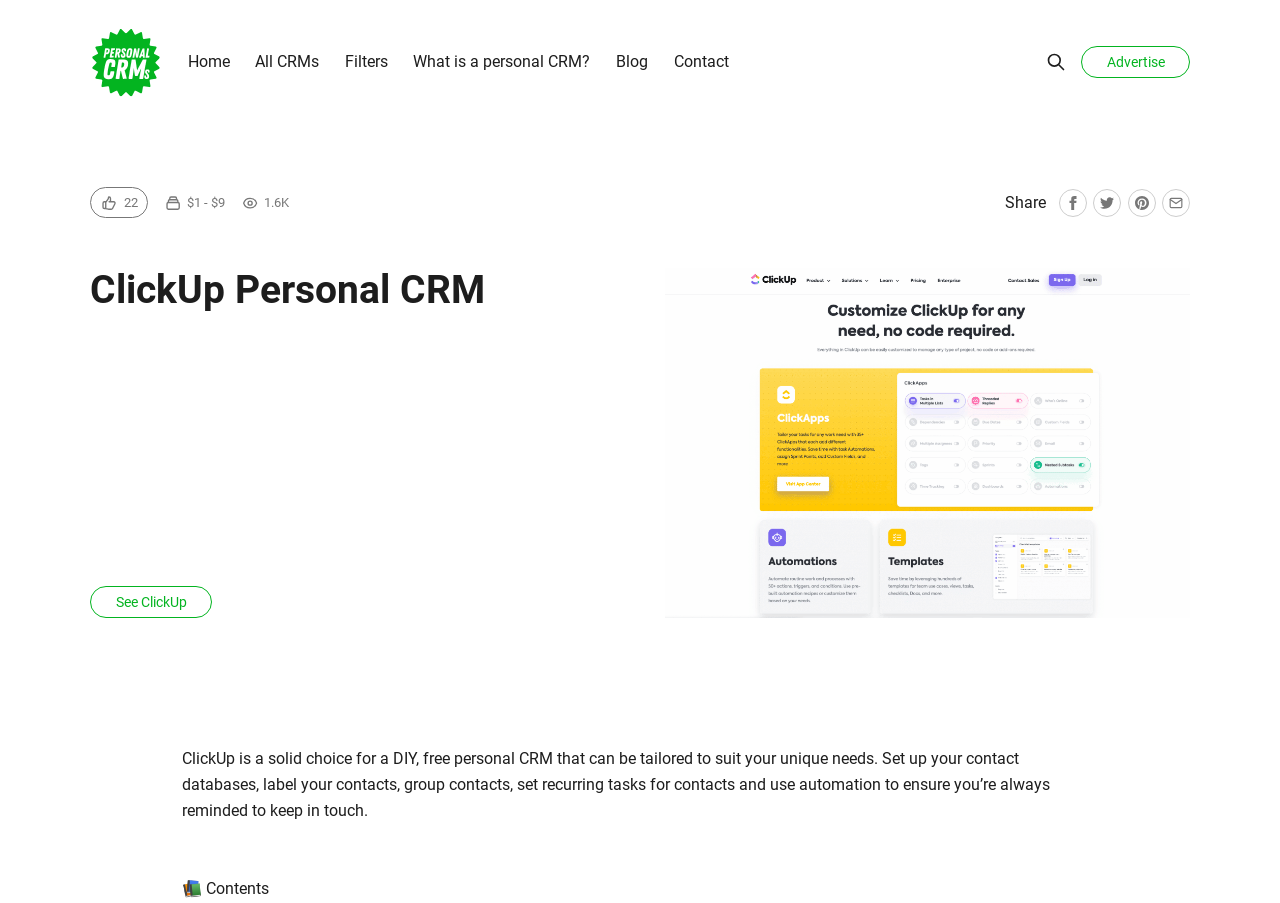Bounding box coordinates are to be given in the format (top-left x, top-left y, bottom-right x, bottom-right y). All values must be floating point numbers between 0 and 1. Provide the bounding box coordinate for the UI element described as: parent_node: ClickUp Personal CRM

[0.52, 0.297, 0.93, 0.685]